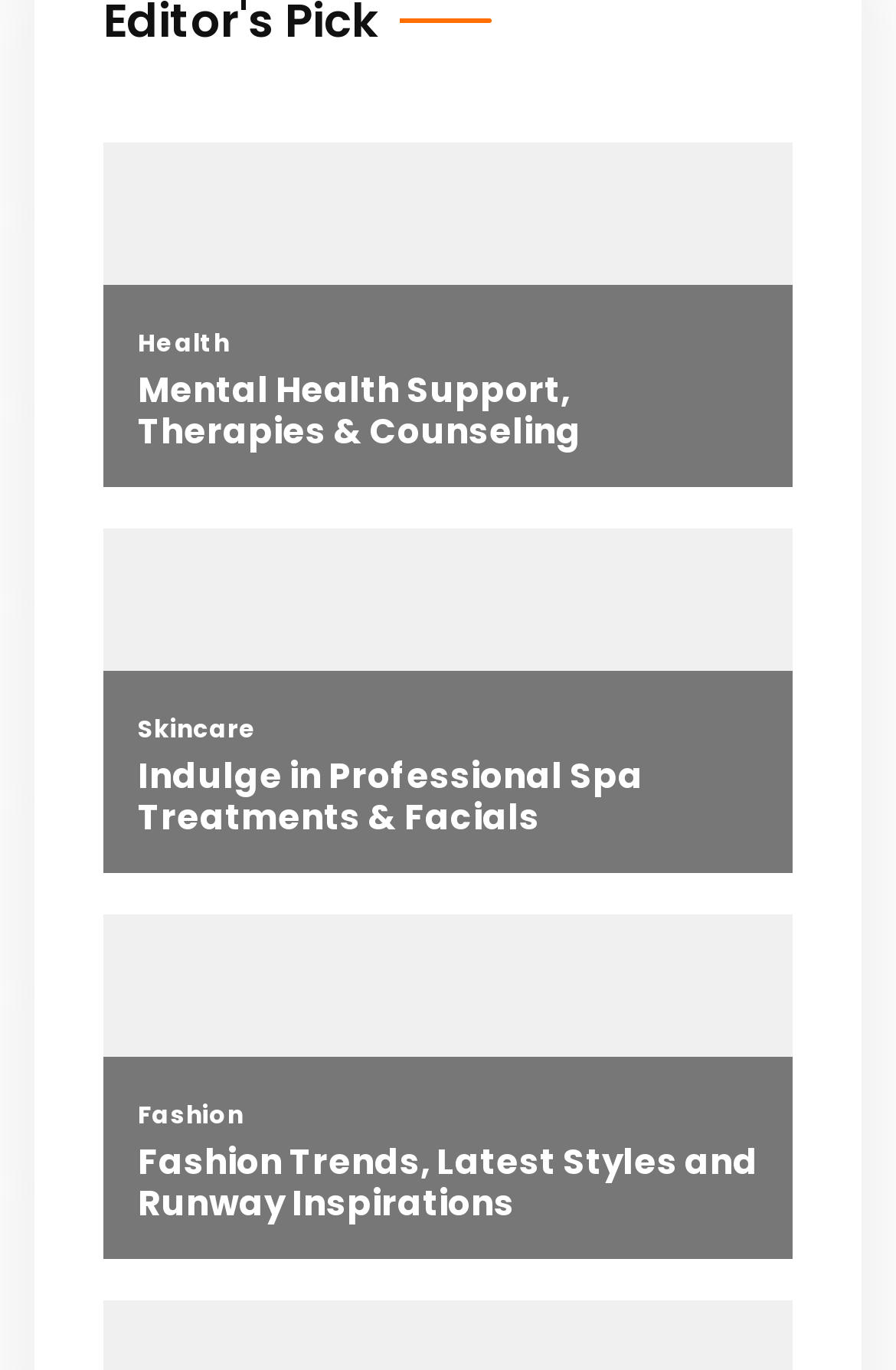Using the webpage screenshot and the element description aria-label="Search", determine the bounding box coordinates. Specify the coordinates in the format (top-left x, top-left y, bottom-right x, bottom-right y) with values ranging from 0 to 1.

None